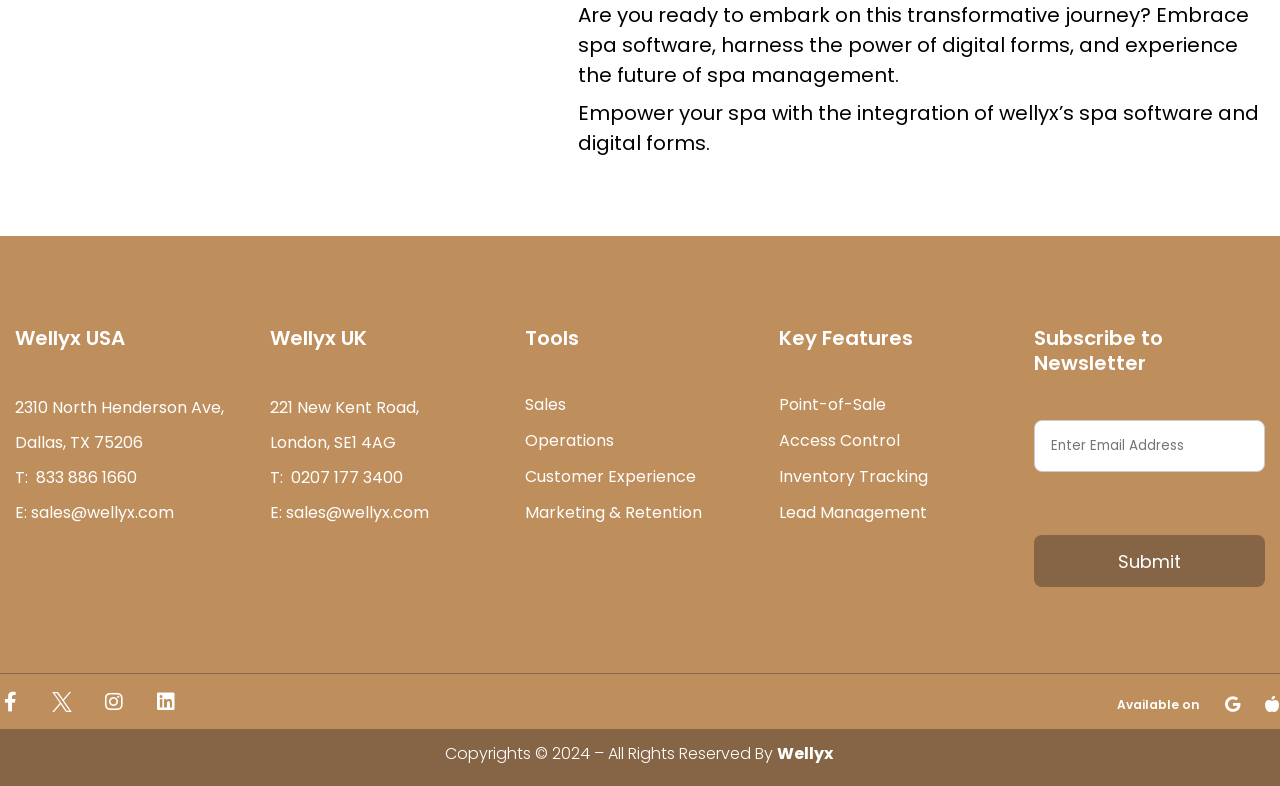Respond concisely with one word or phrase to the following query:
What is the location of Wellyx USA?

Dallas, TX 75206